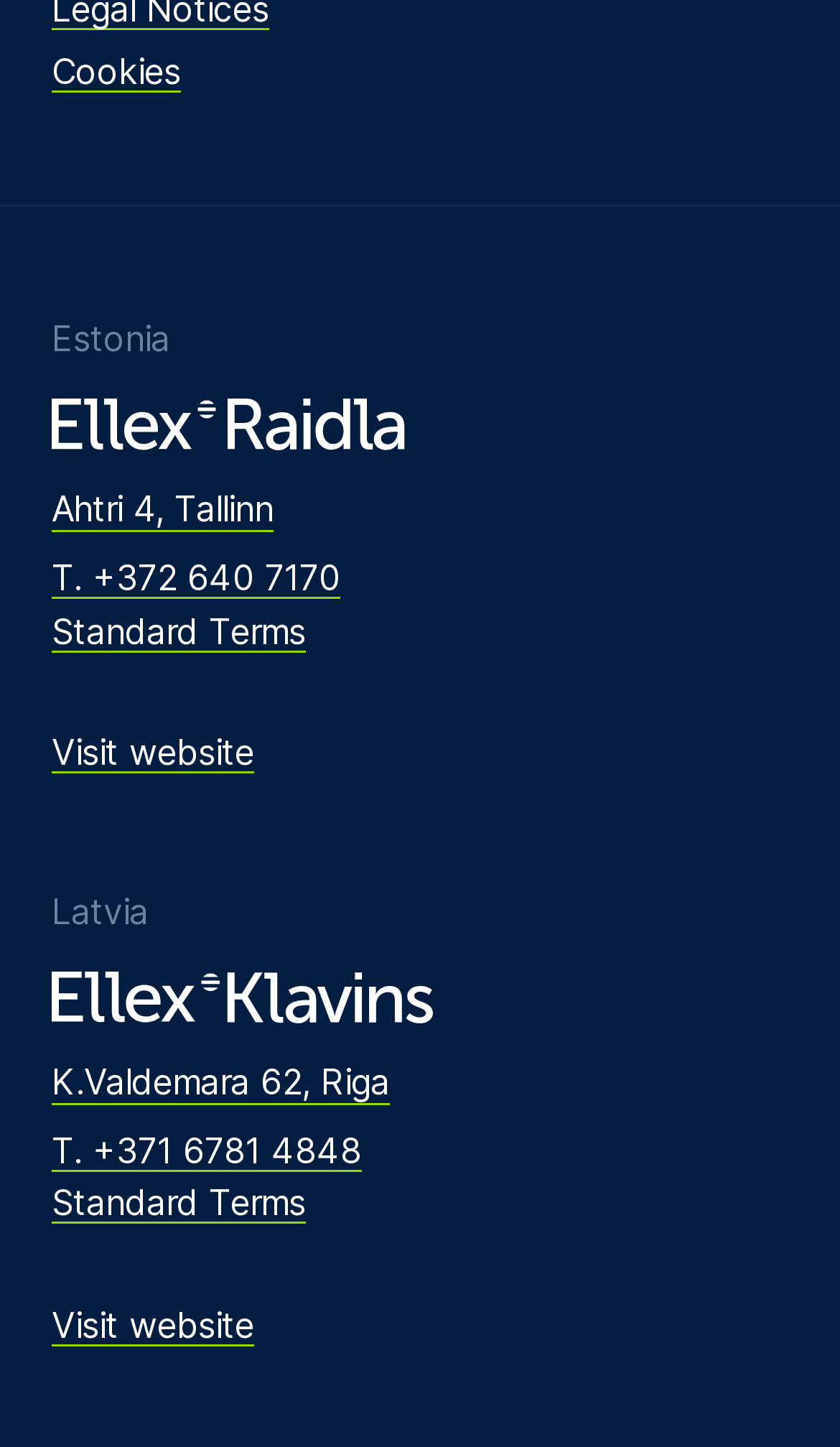Determine the bounding box coordinates of the clickable area required to perform the following instruction: "Get directions to Ahtri 4, Tallinn". The coordinates should be represented as four float numbers between 0 and 1: [left, top, right, bottom].

[0.062, 0.336, 0.326, 0.369]